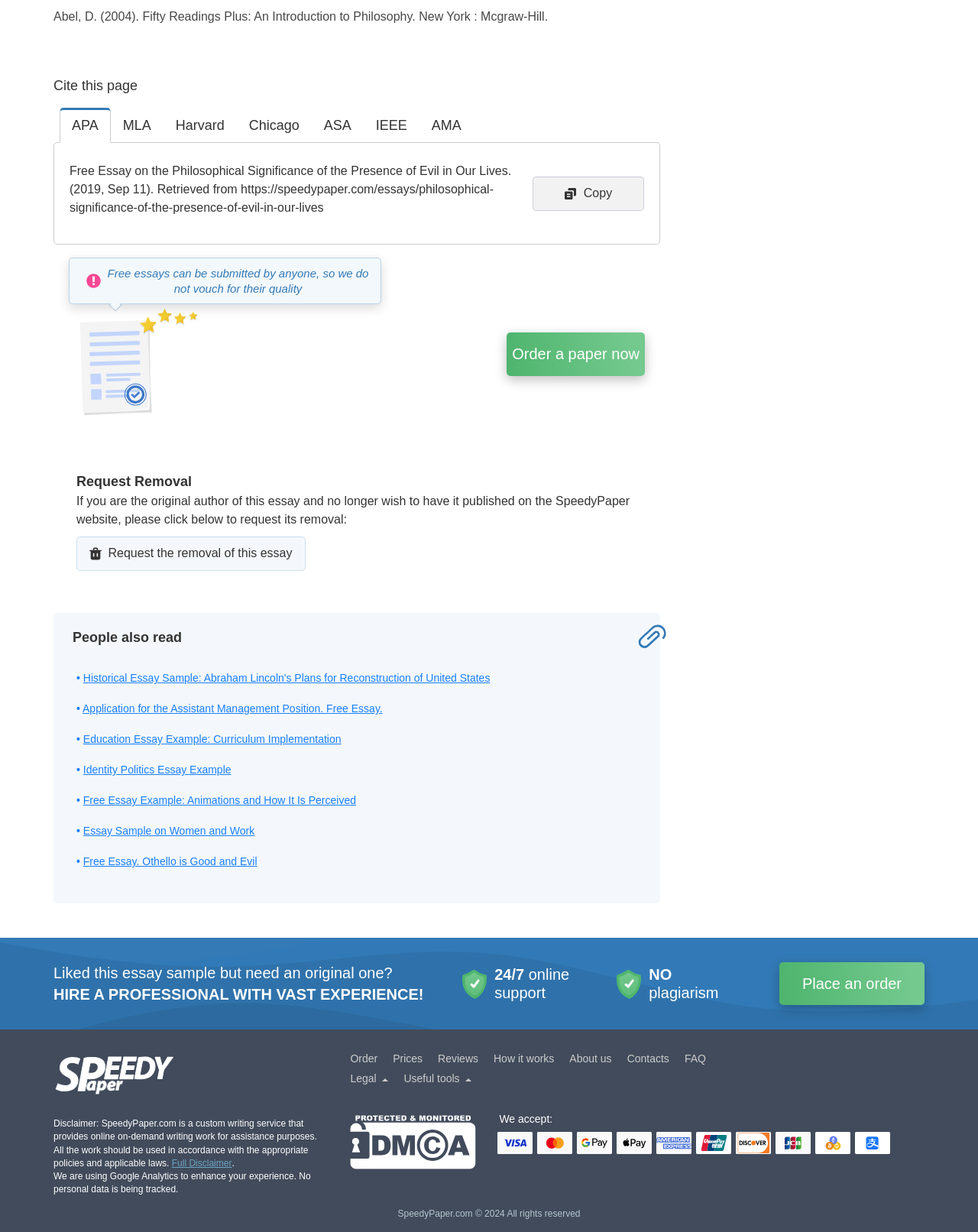Please identify the bounding box coordinates of the area I need to click to accomplish the following instruction: "Request the removal of this essay".

[0.078, 0.435, 0.312, 0.463]